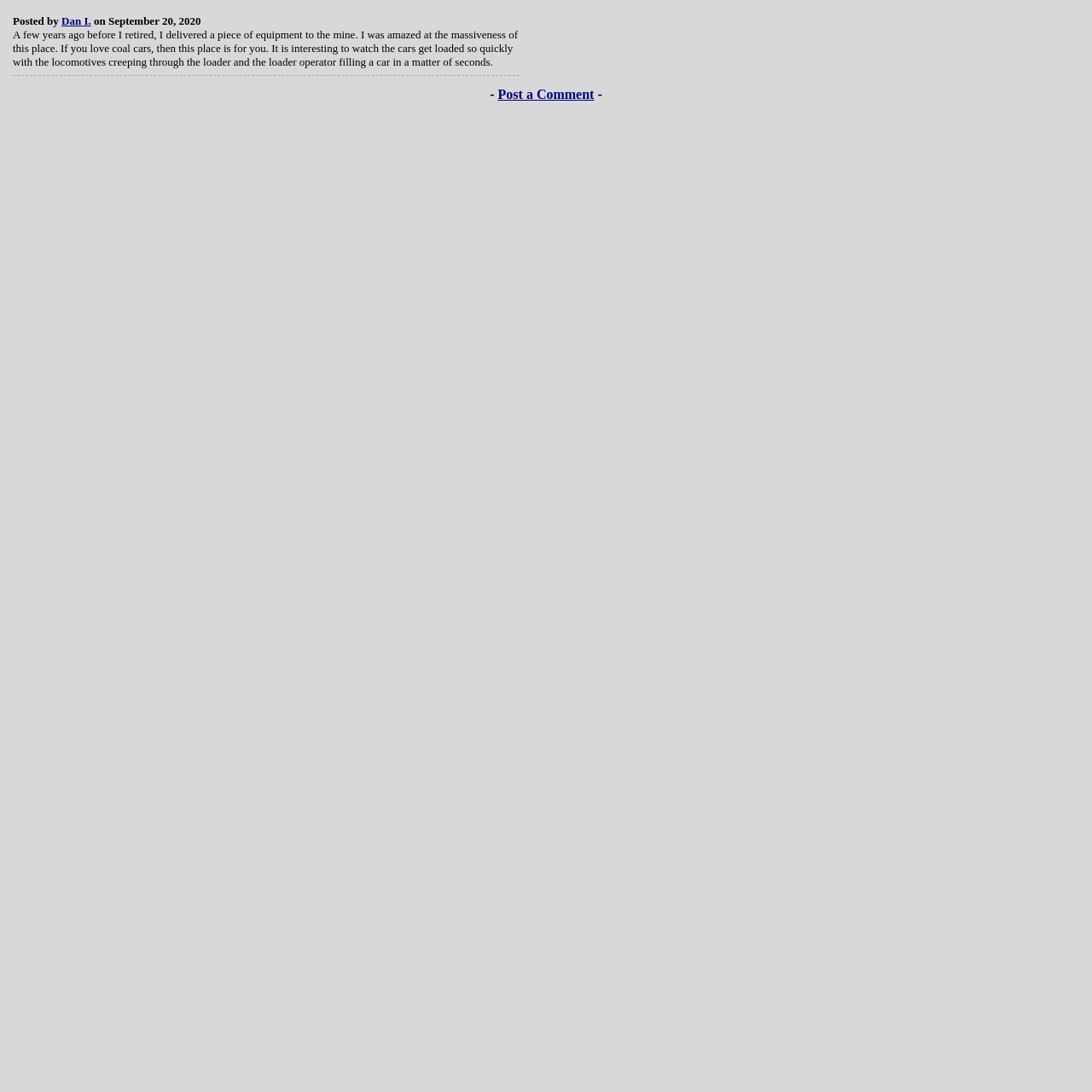What is the topic of the comment?
Based on the image, please offer an in-depth response to the question.

The question can be answered by analyzing the text content of the LayoutTableCell element with the bounding box coordinates [0.008, 0.008, 0.992, 0.078]. The text content mentions 'coal cars' and 'mine', indicating that the topic of the comment is related to a coal mine.